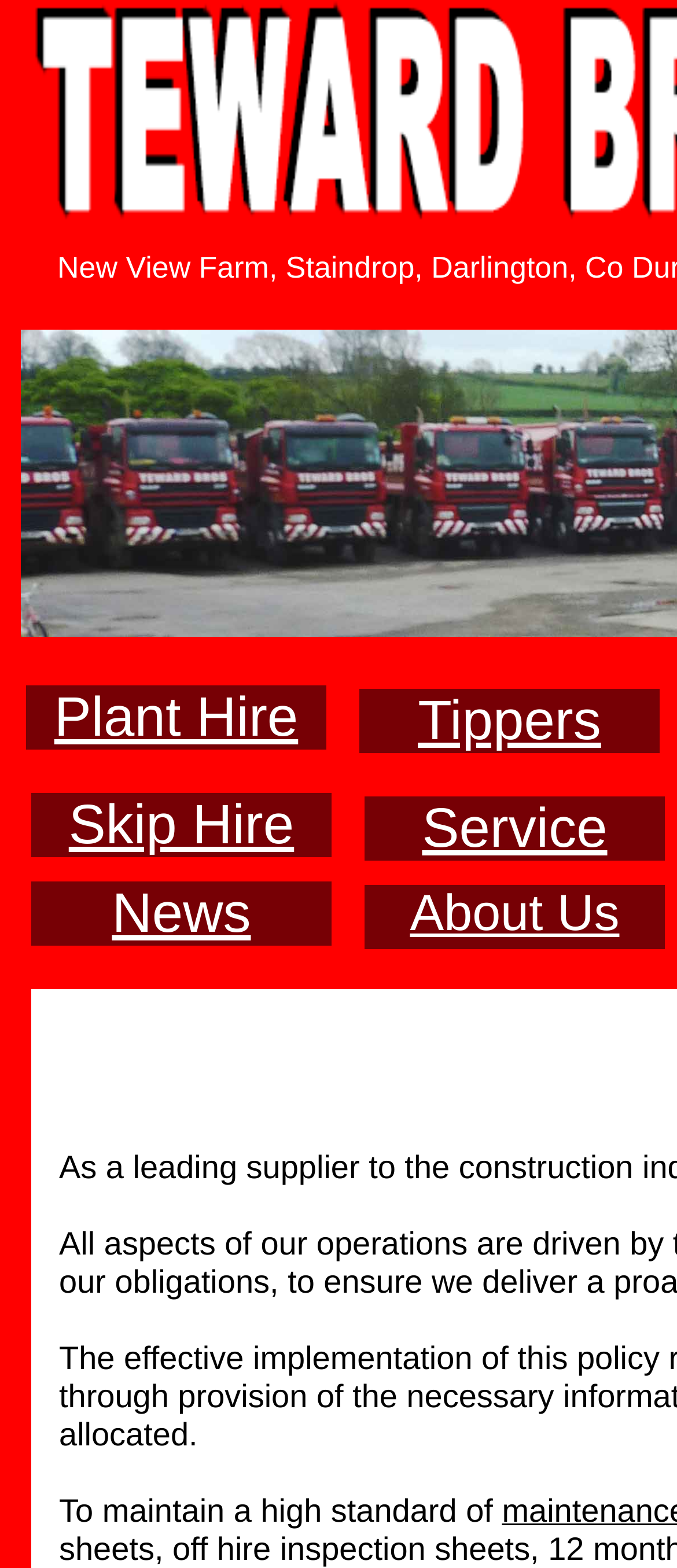Identify the bounding box of the UI element described as follows: "Plant Hire". Provide the coordinates as four float numbers in the range of 0 to 1 [left, top, right, bottom].

[0.08, 0.437, 0.44, 0.477]